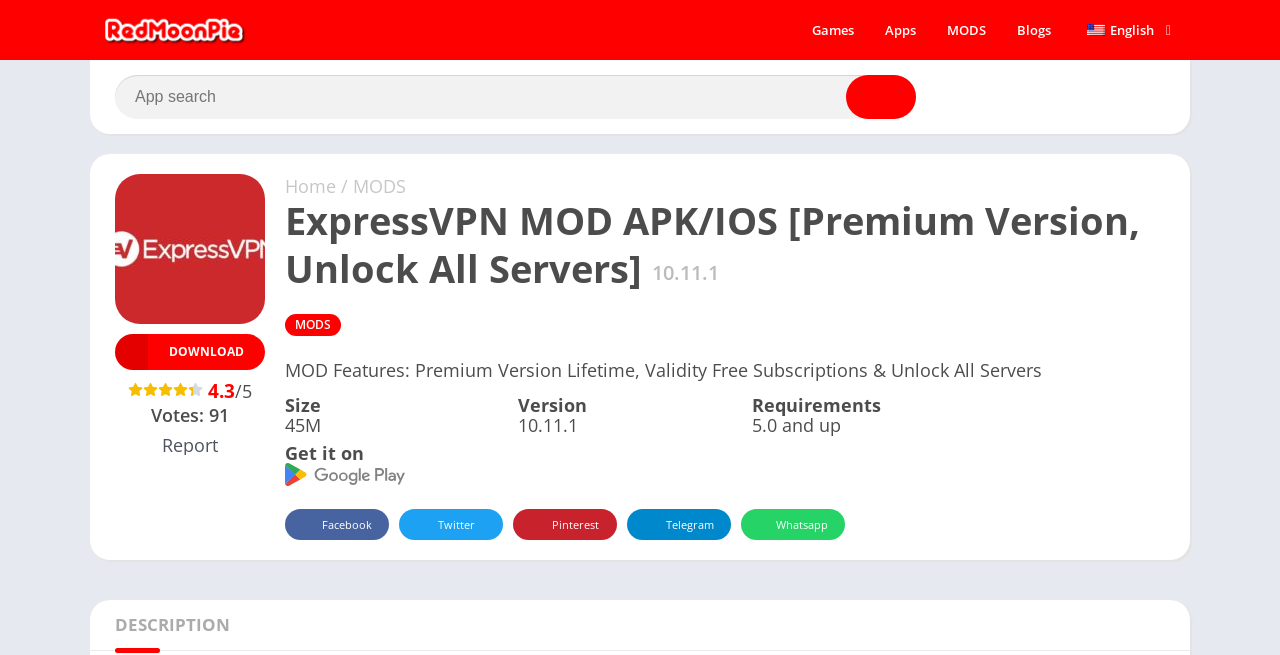Carefully examine the image and provide an in-depth answer to the question: What is the name of the VPN mod apk?

The name of the VPN mod apk can be found in the heading element 'ExpressVPN MOD APK/IOS [Premium Version, Unlock All Servers] 10.11.1' which is located at the top of the webpage.